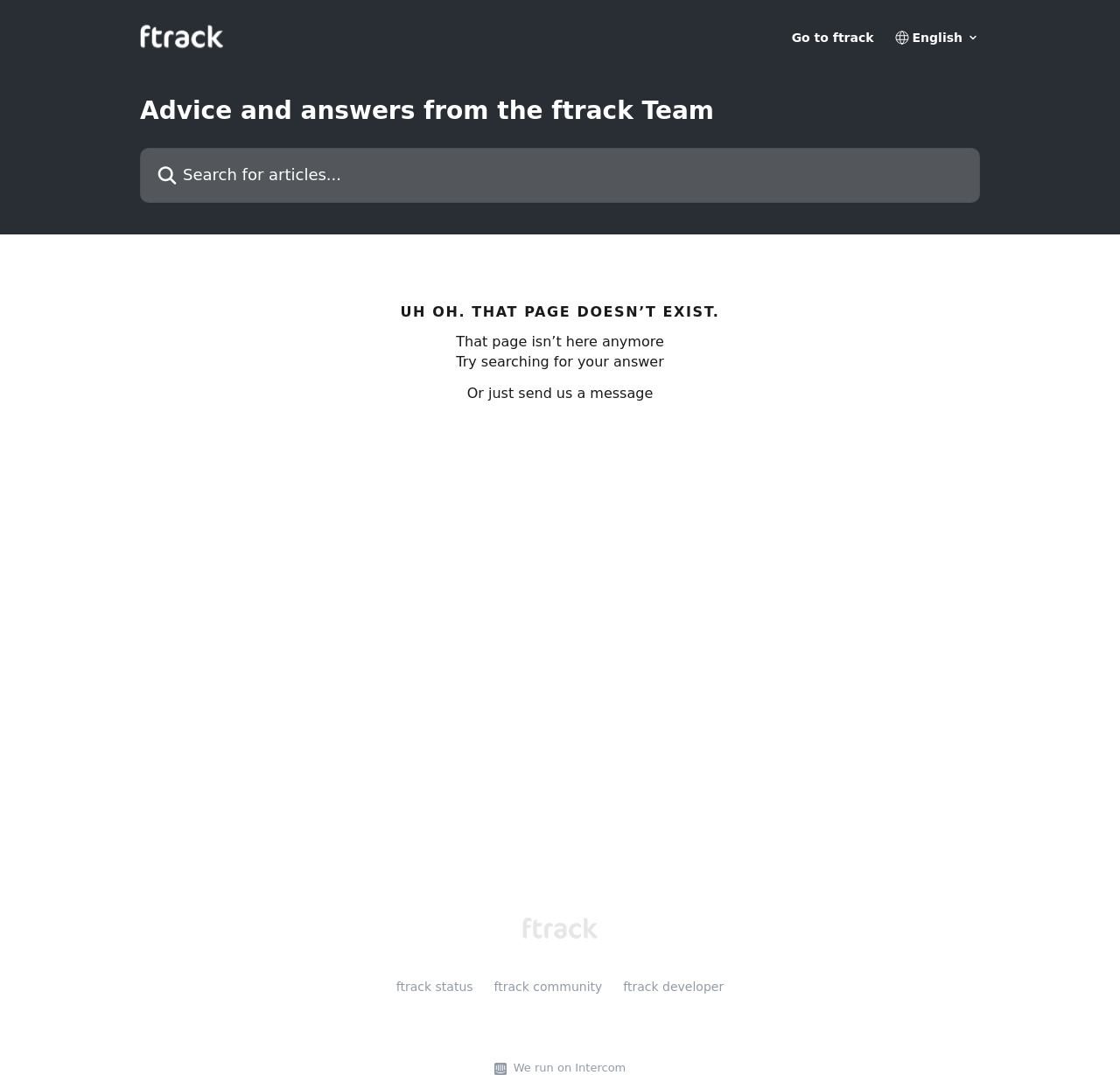Could you indicate the bounding box coordinates of the region to click in order to complete this instruction: "Click on the ftrack Documentation link".

[0.125, 0.02, 0.199, 0.048]